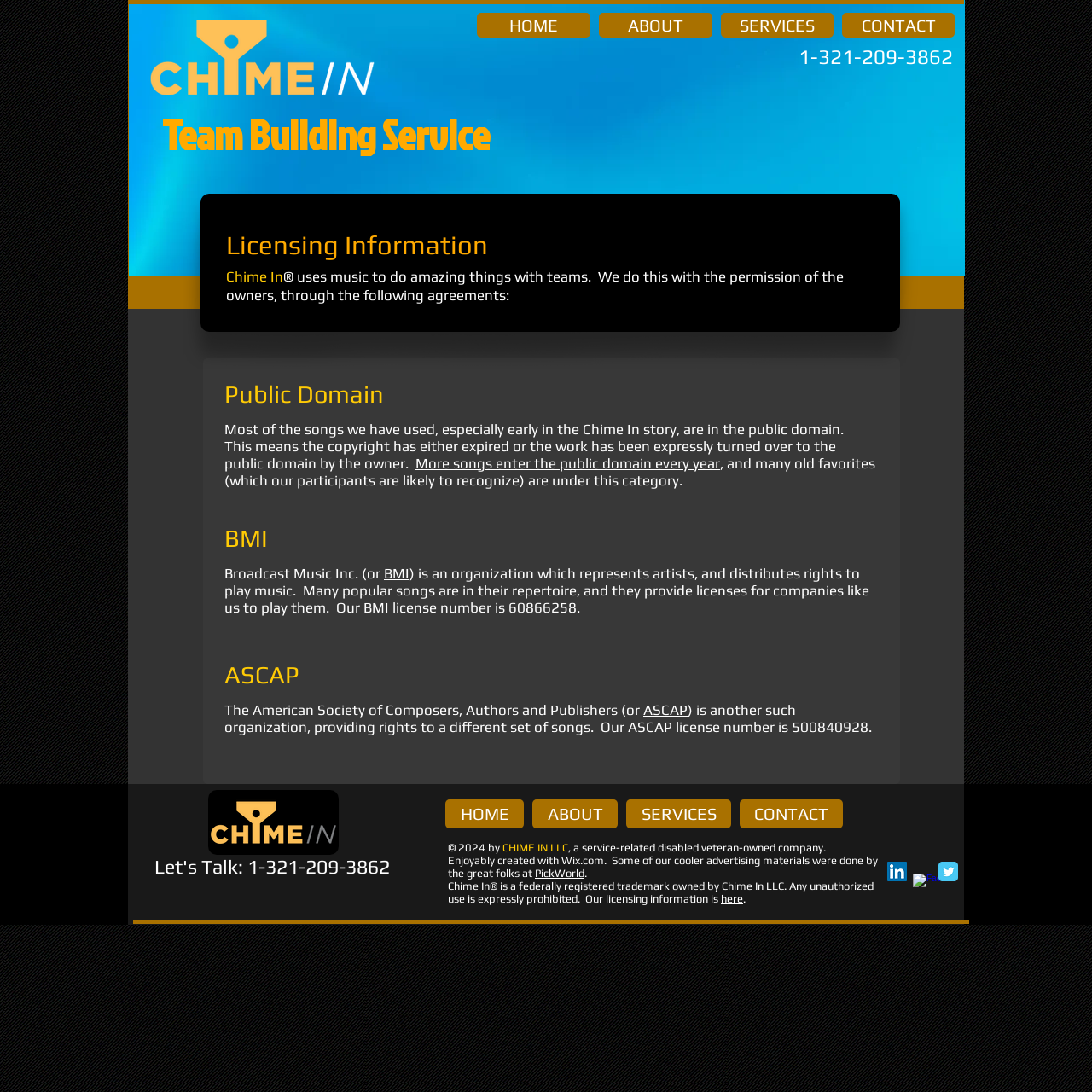What is the type of company that owns Chime In?
Please answer the question with as much detail and depth as you can.

Chime In LLC is a service-related disabled veteran-owned company, as mentioned in the footer section.